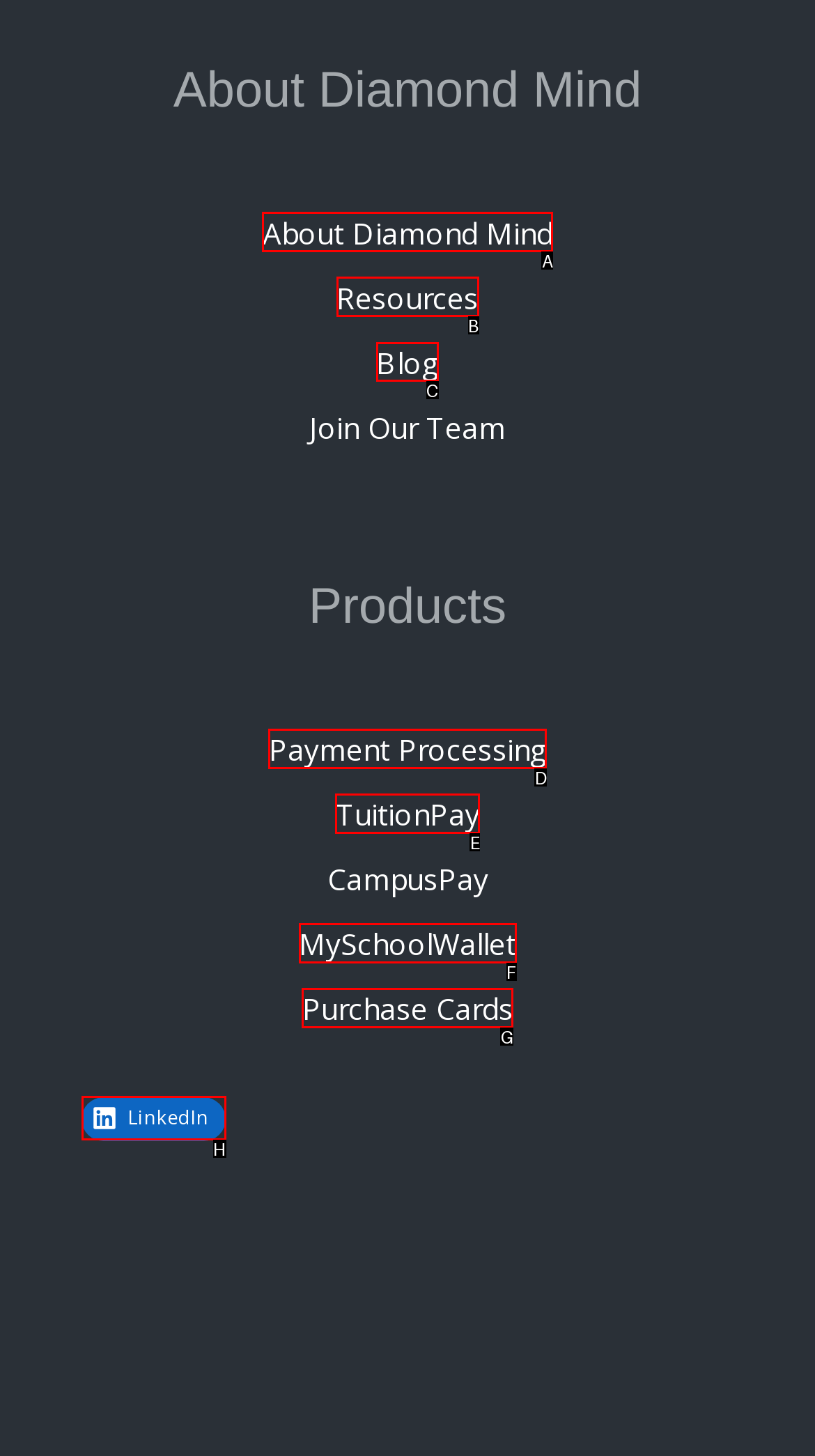Identify the letter of the UI element needed to carry out the task: visit the blog
Reply with the letter of the chosen option.

C